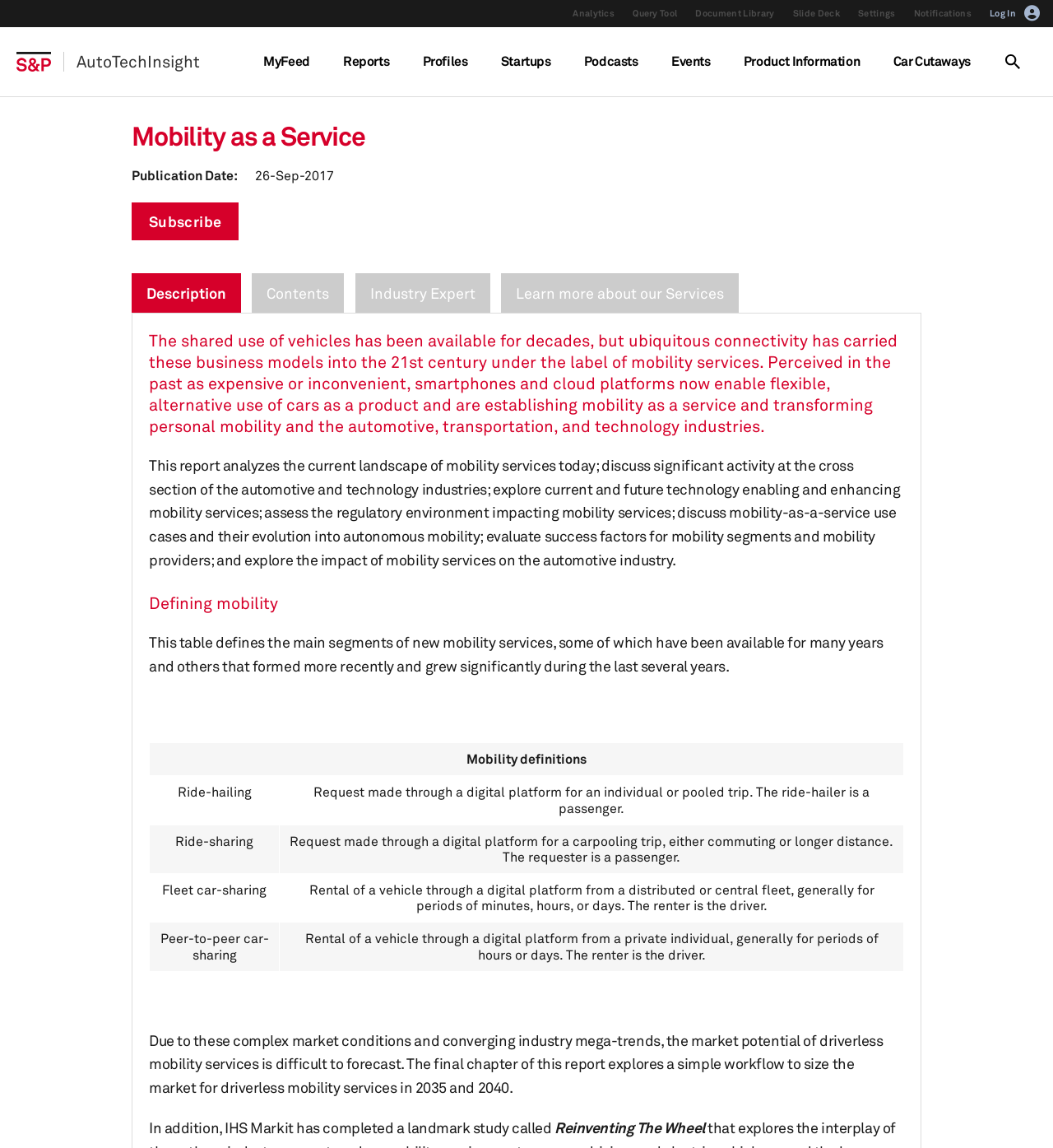What is the impact of mobility services on the automotive industry?
Look at the image and answer the question using a single word or phrase.

Transforming personal mobility